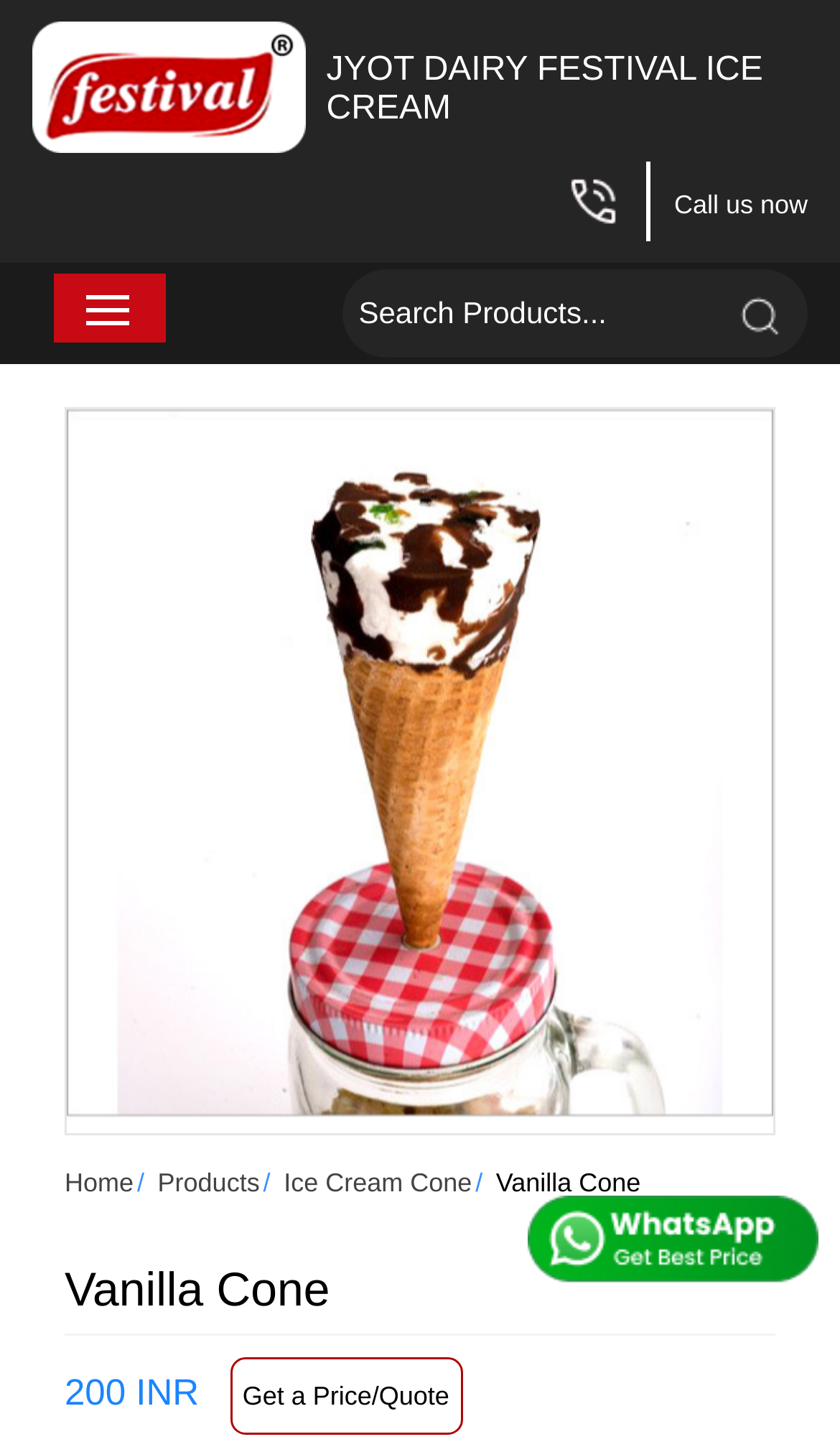Locate the bounding box coordinates of the clickable part needed for the task: "Get a price quote".

[0.273, 0.934, 0.55, 0.988]